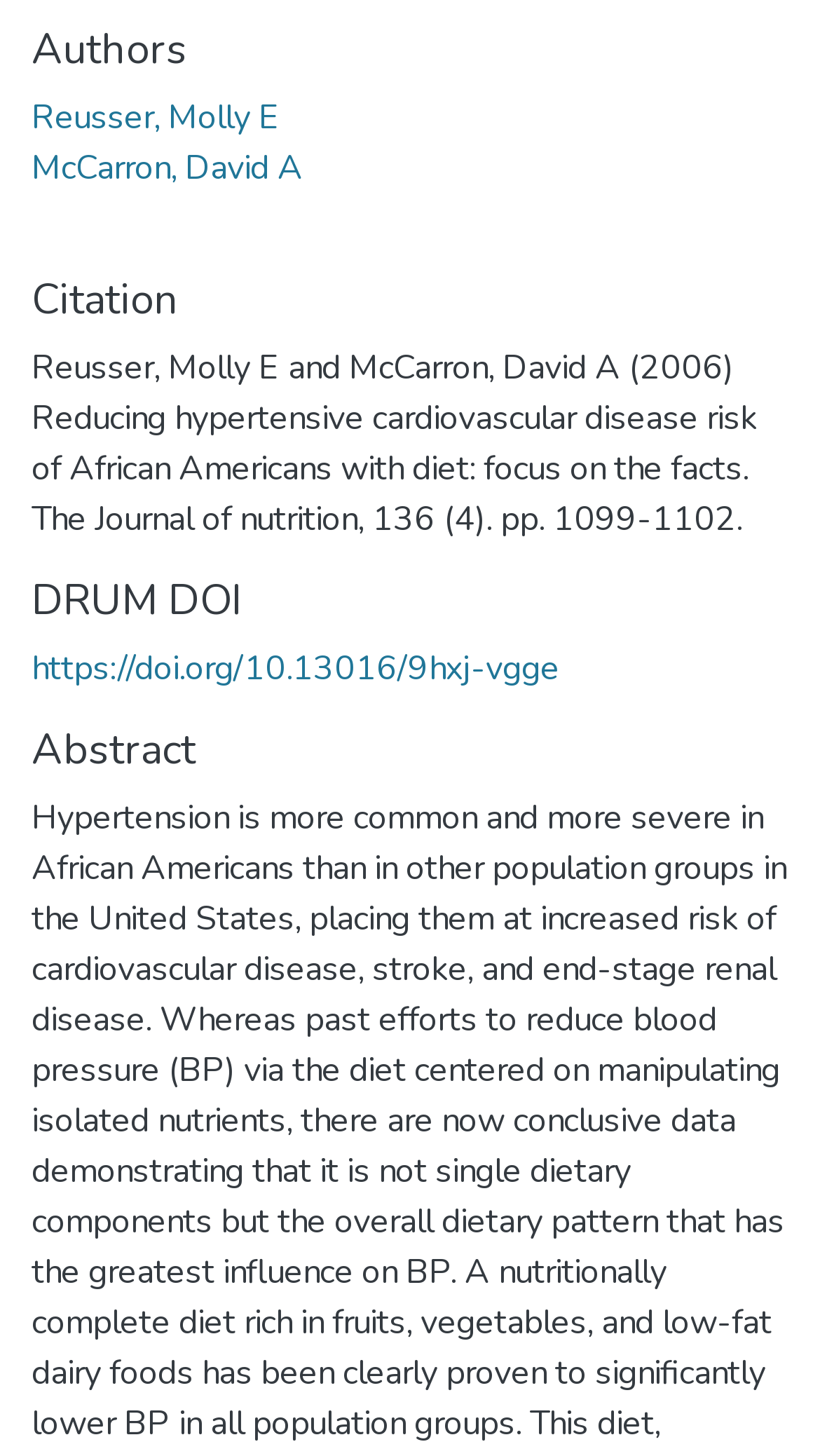Predict the bounding box of the UI element based on the description: "Nicklas Nordborg". The coordinates should be four float numbers between 0 and 1, formatted as [left, top, right, bottom].

None